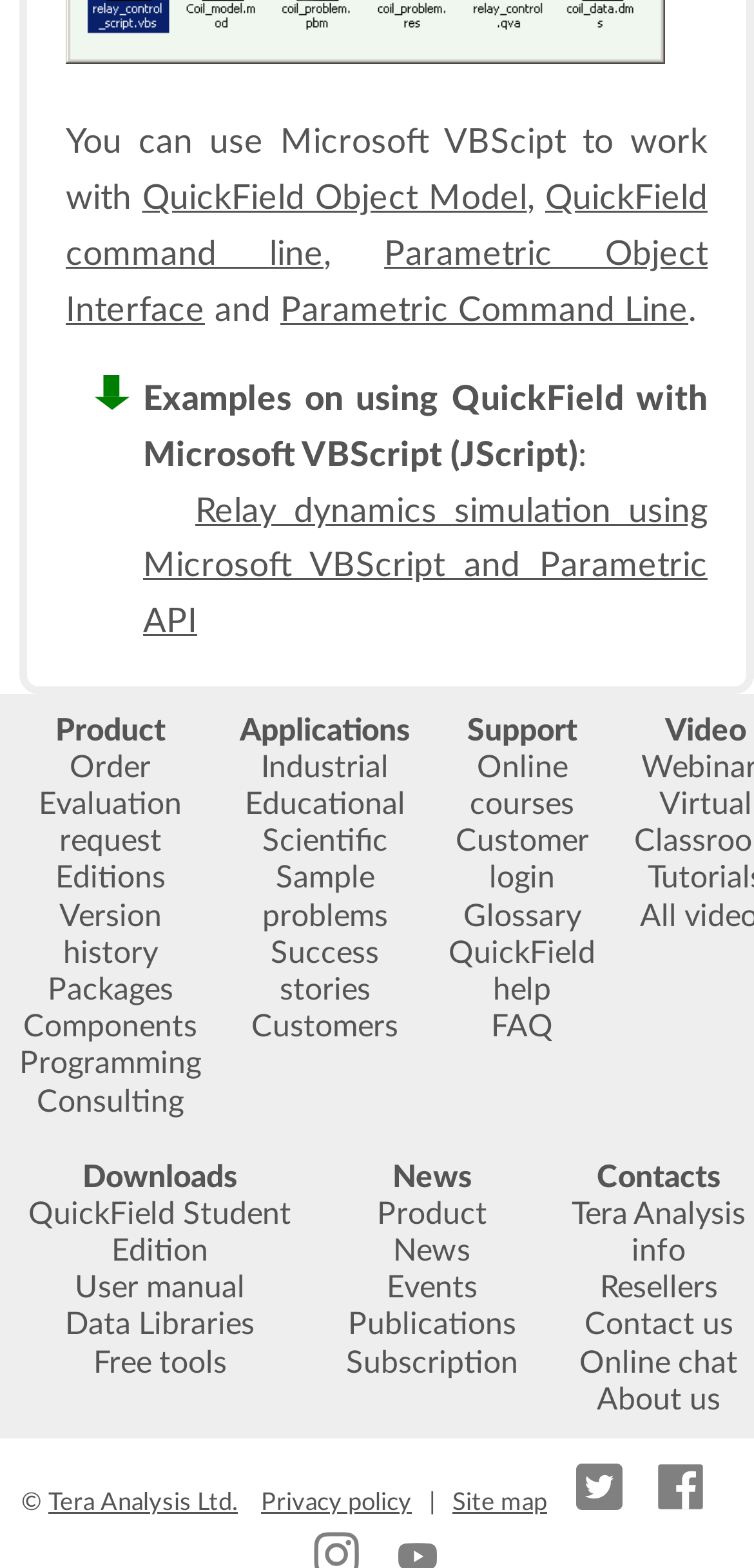Provide a short, one-word or phrase answer to the question below:
How many categories are listed in the table?

4